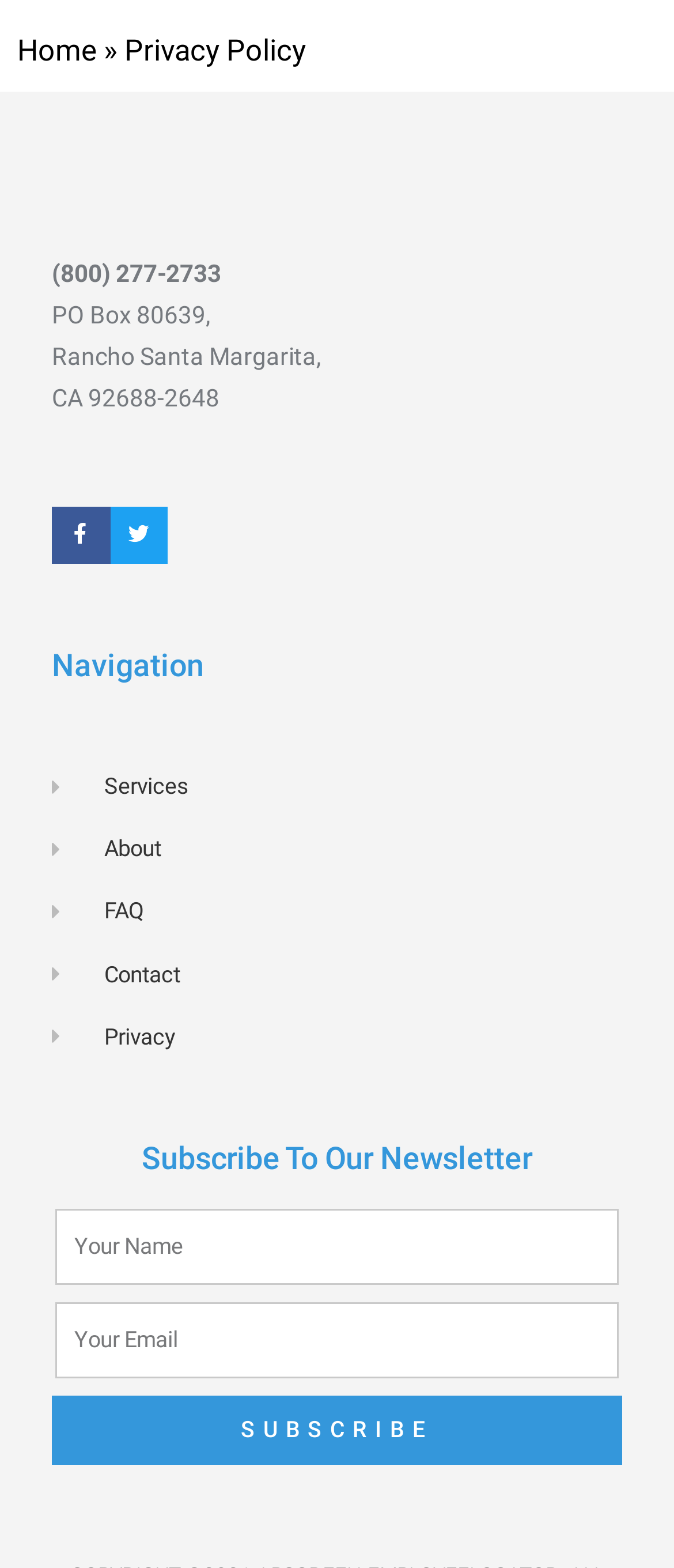Locate the bounding box coordinates of the element to click to perform the following action: 'Click on Home'. The coordinates should be given as four float values between 0 and 1, in the form of [left, top, right, bottom].

[0.026, 0.02, 0.144, 0.043]